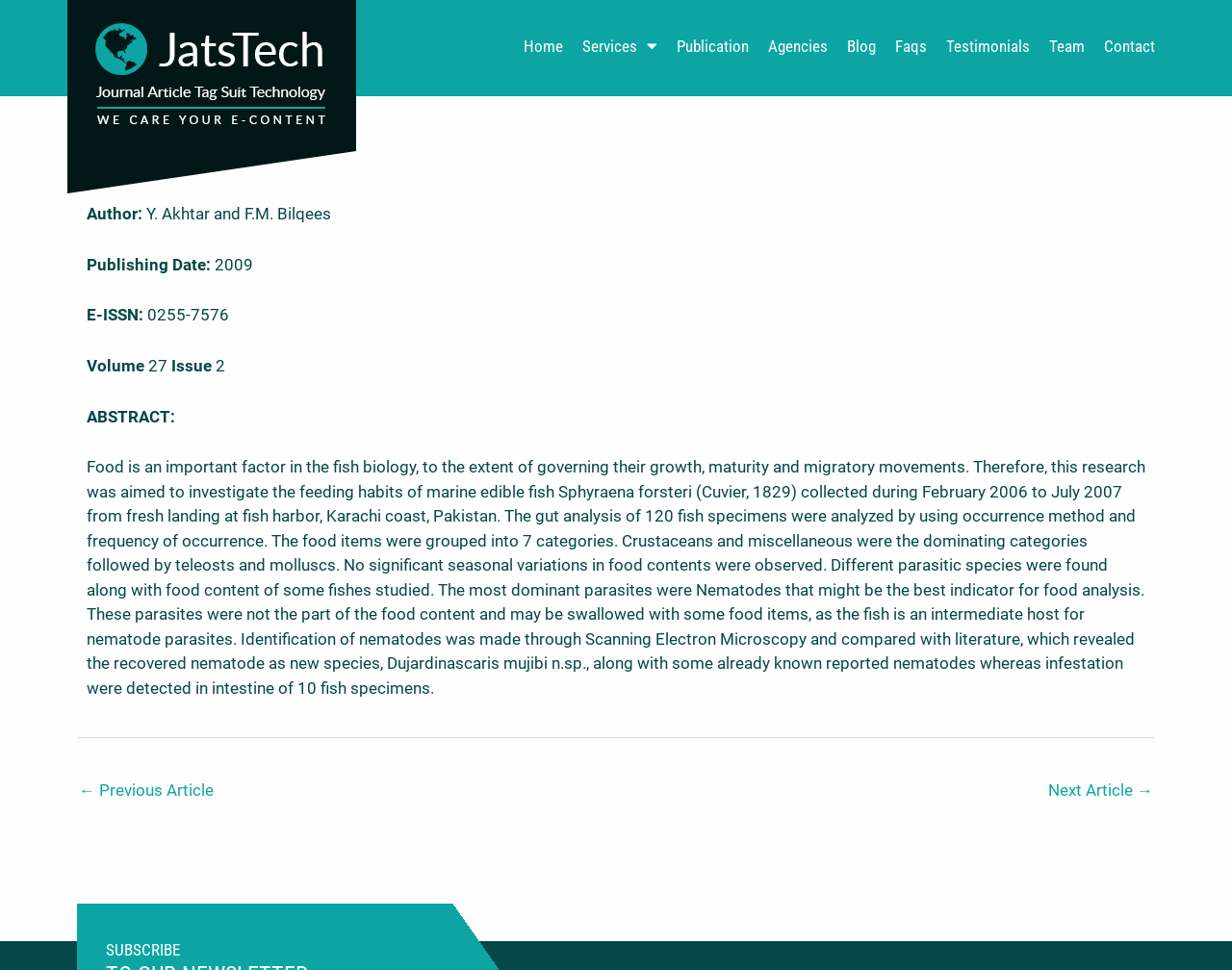Use a single word or phrase to answer the question: 
What is the main topic of the abstract?

Food habits of marine edible fish